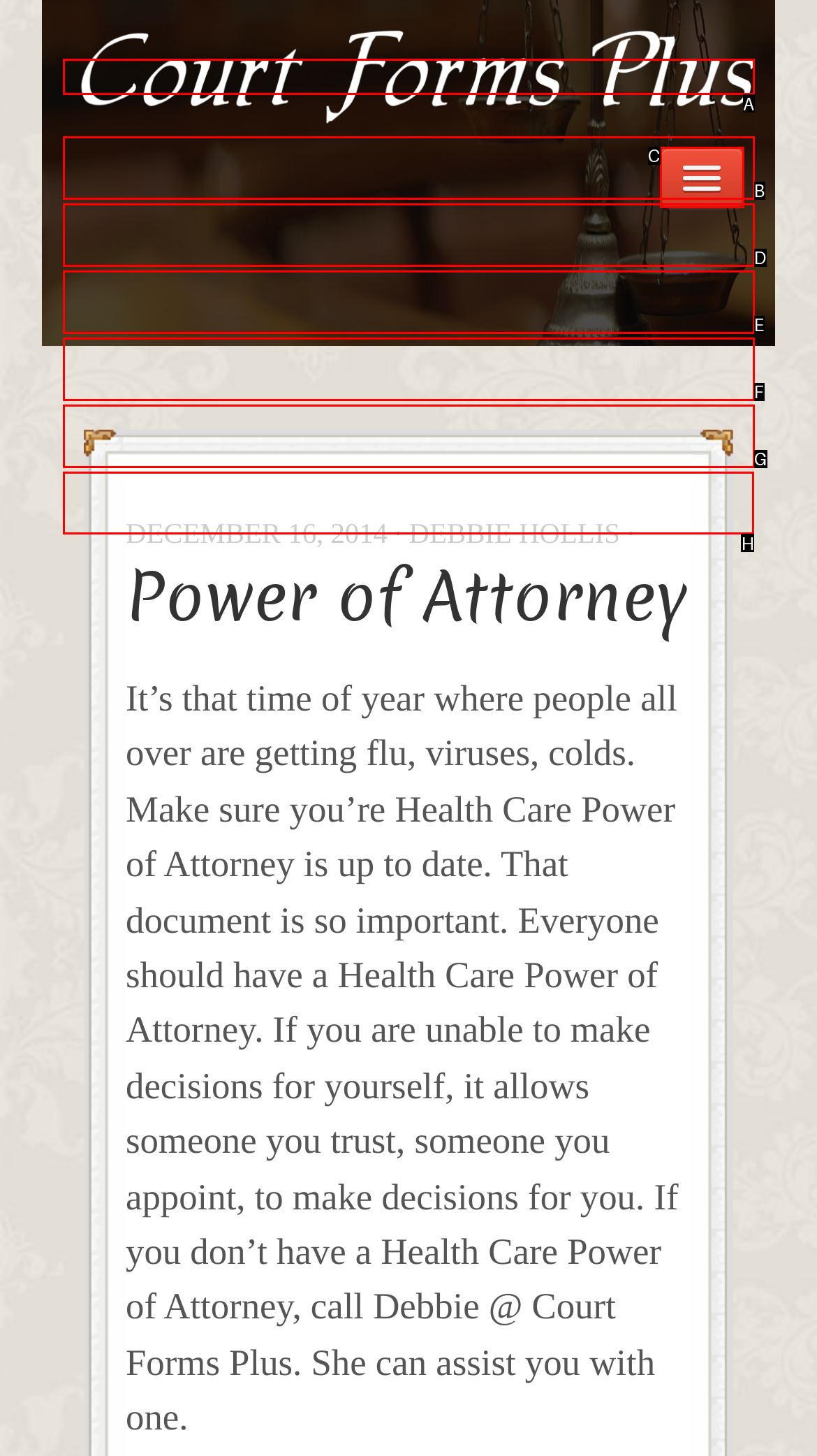Indicate the letter of the UI element that should be clicked to accomplish the task: read the blog. Answer with the letter only.

H